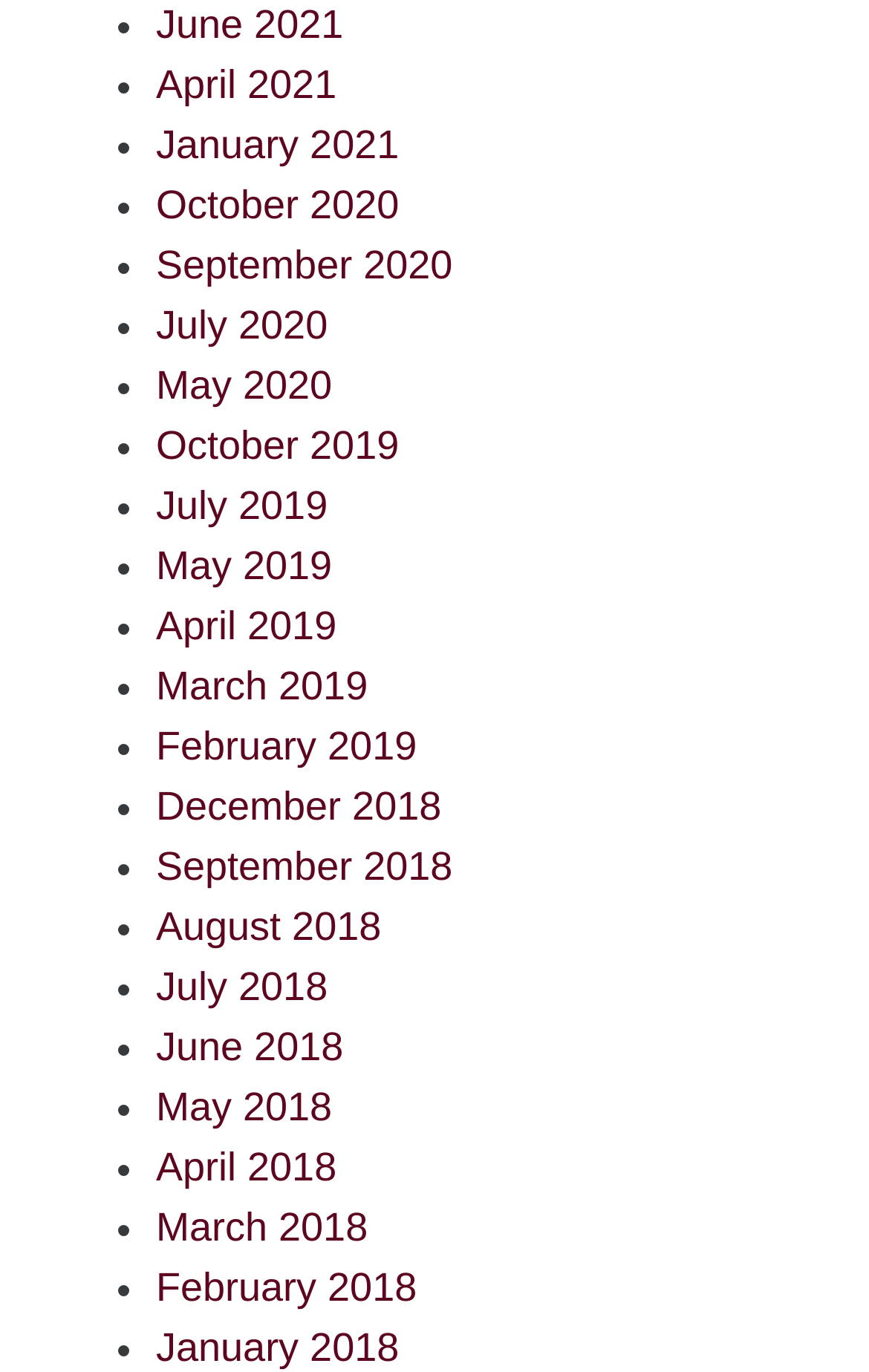Please locate the bounding box coordinates of the element that should be clicked to complete the given instruction: "View January 2021".

[0.179, 0.089, 0.459, 0.121]